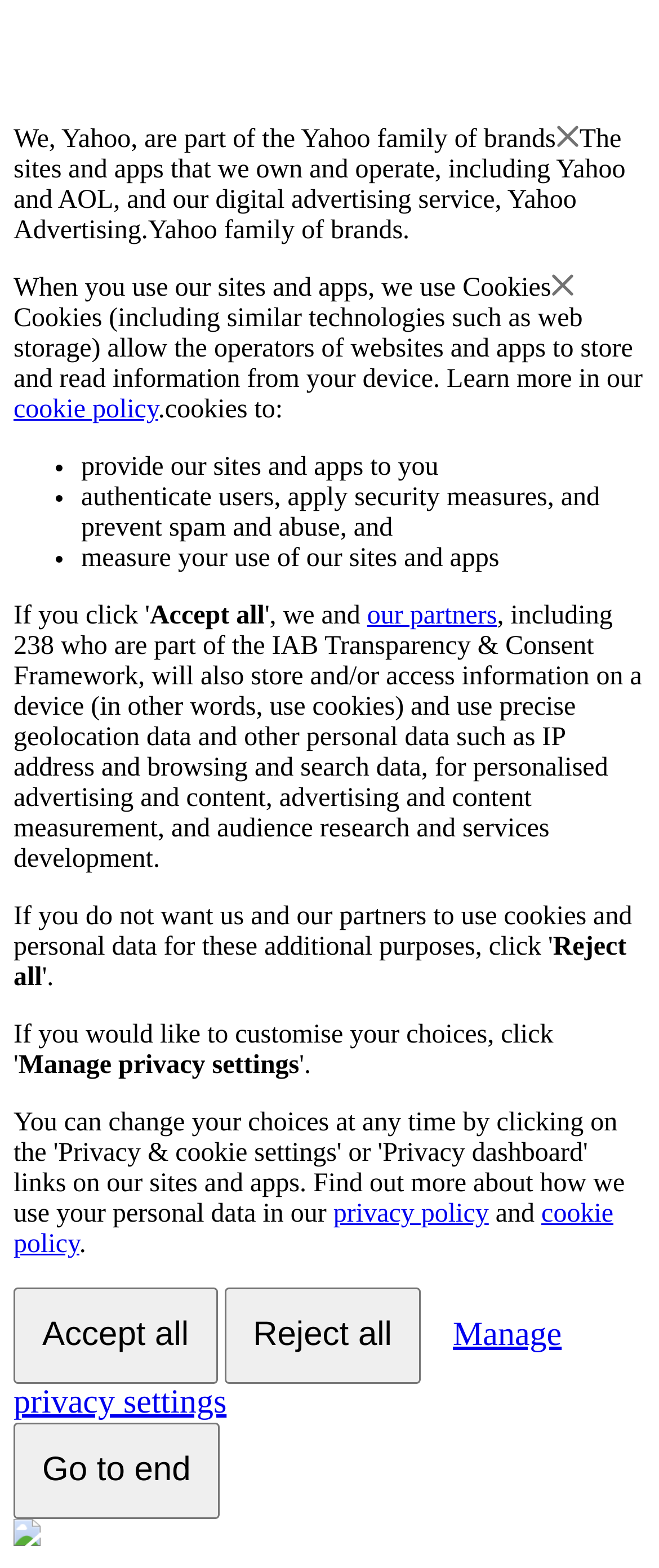What is the purpose of cookies?
Please give a detailed and elaborate answer to the question based on the image.

According to the webpage, cookies allow the operators of websites and apps to store and read information from a device, as mentioned in the sentence 'Cookies (including similar technologies such as web storage) allow the operators of websites and apps to store and read information from your device'.